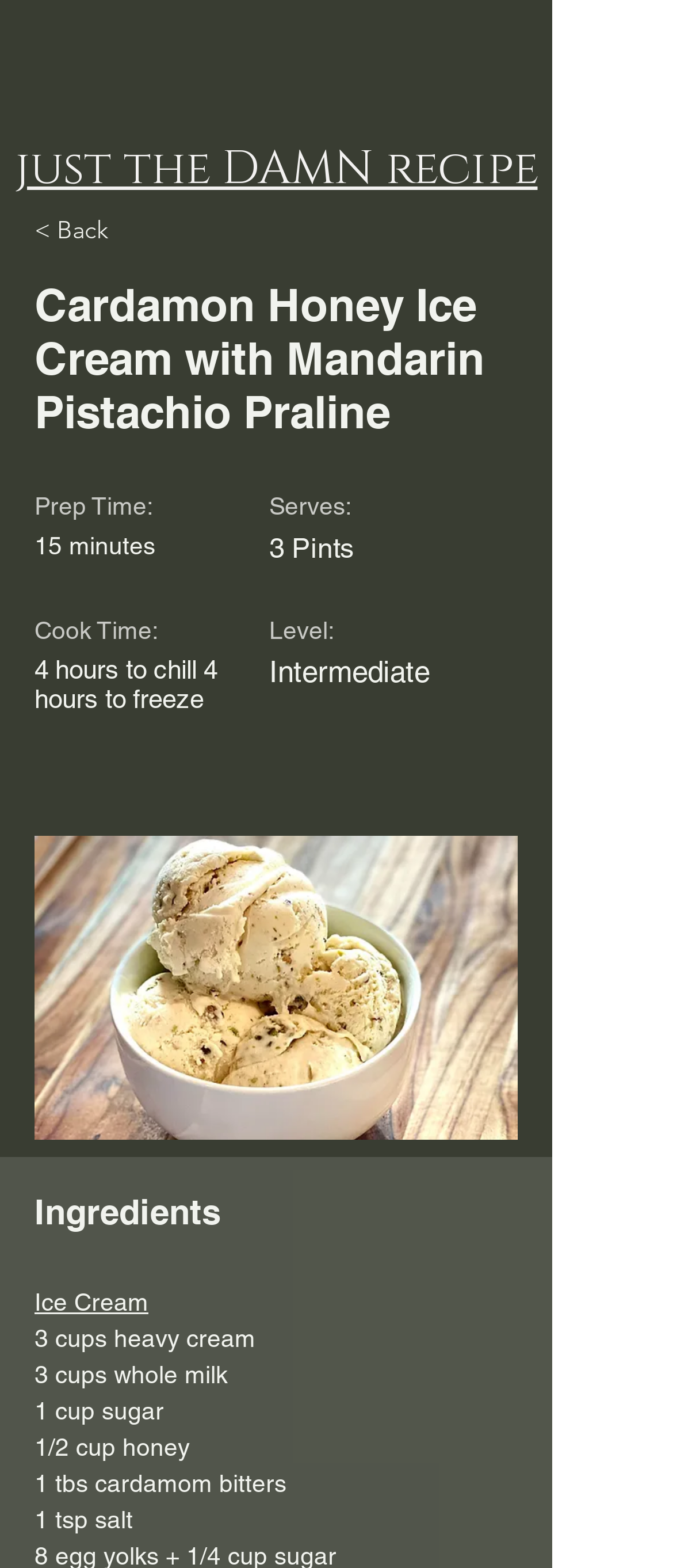Deliver a detailed narrative of the webpage's visual and textual elements.

This webpage is about a recipe for Cardamon Honey Ice Cream with Mandarin Pistachio Praline. At the top, there is a link to "just the DAMN recipe" and a back button, indicating that there may be more content or a previous page. Below these links, the title of the recipe is displayed as a heading. 

To the left, there are several static text elements displaying information about the recipe, including prep time, cook time, serves, and level. The prep time is 15 minutes, the cook time is 4 hours to chill and 4 hours to freeze, the recipe serves 3 pints, and the level is intermediate.

Below the title, there is an image, likely a photo of the finished ice cream. 

Further down, there is a heading for "Ingredients", followed by a list of ingredients needed for the recipe. The ingredients include heavy cream, whole milk, sugar, honey, cardamom bitters, and salt. Each ingredient is listed with its corresponding quantity.